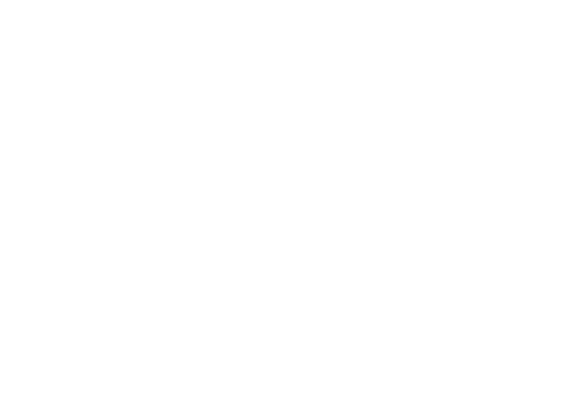Who designed the vintage tapestry rug?
Please provide a comprehensive and detailed answer to the question.

According to the caption, the rug was designed by the renowned artist Corneille, which suggests that the rug is a unique piece of art with a distinct style and pattern.